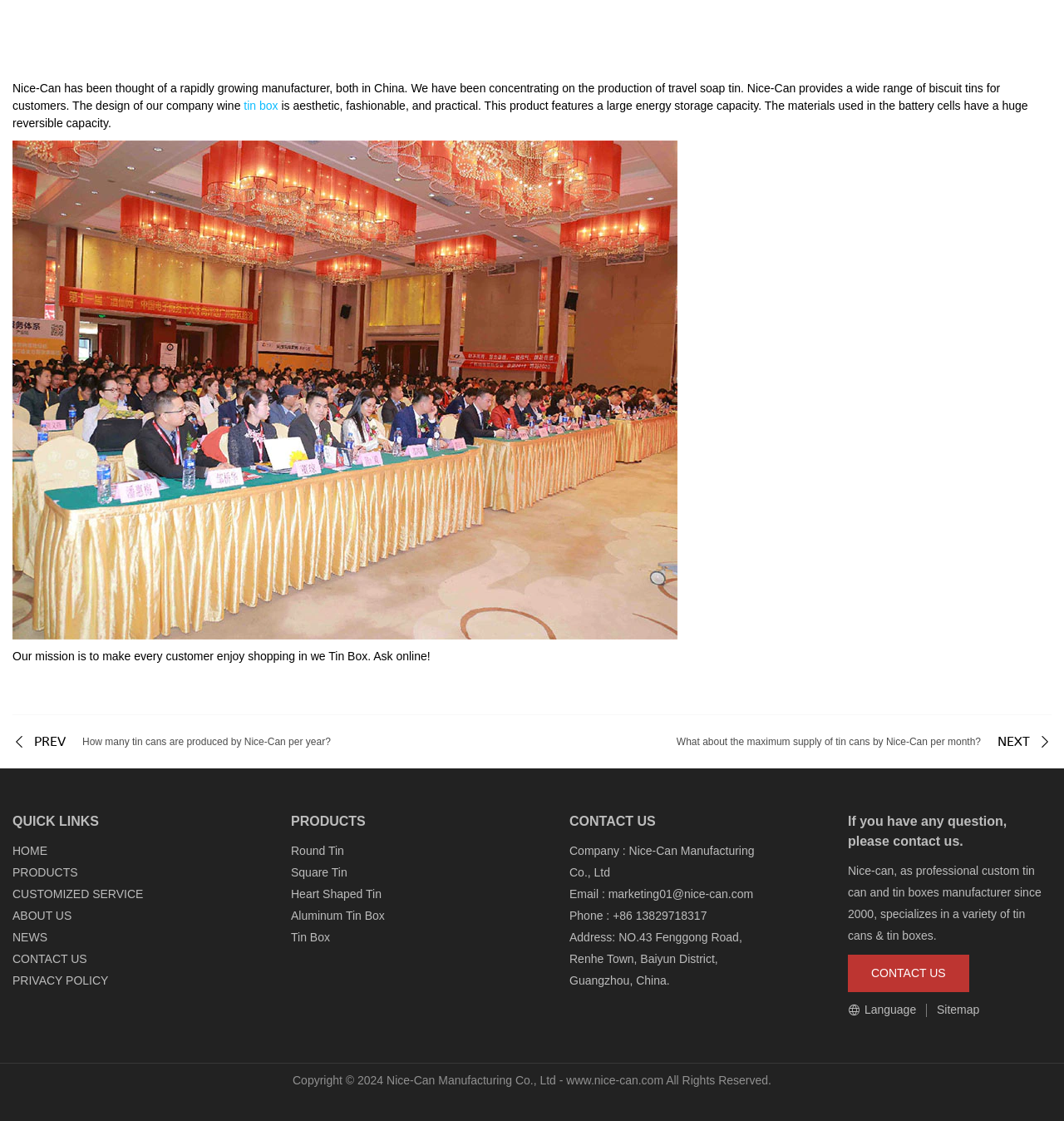Specify the bounding box coordinates of the area to click in order to follow the given instruction: "View the 'Round Tin' product."

[0.273, 0.753, 0.323, 0.765]